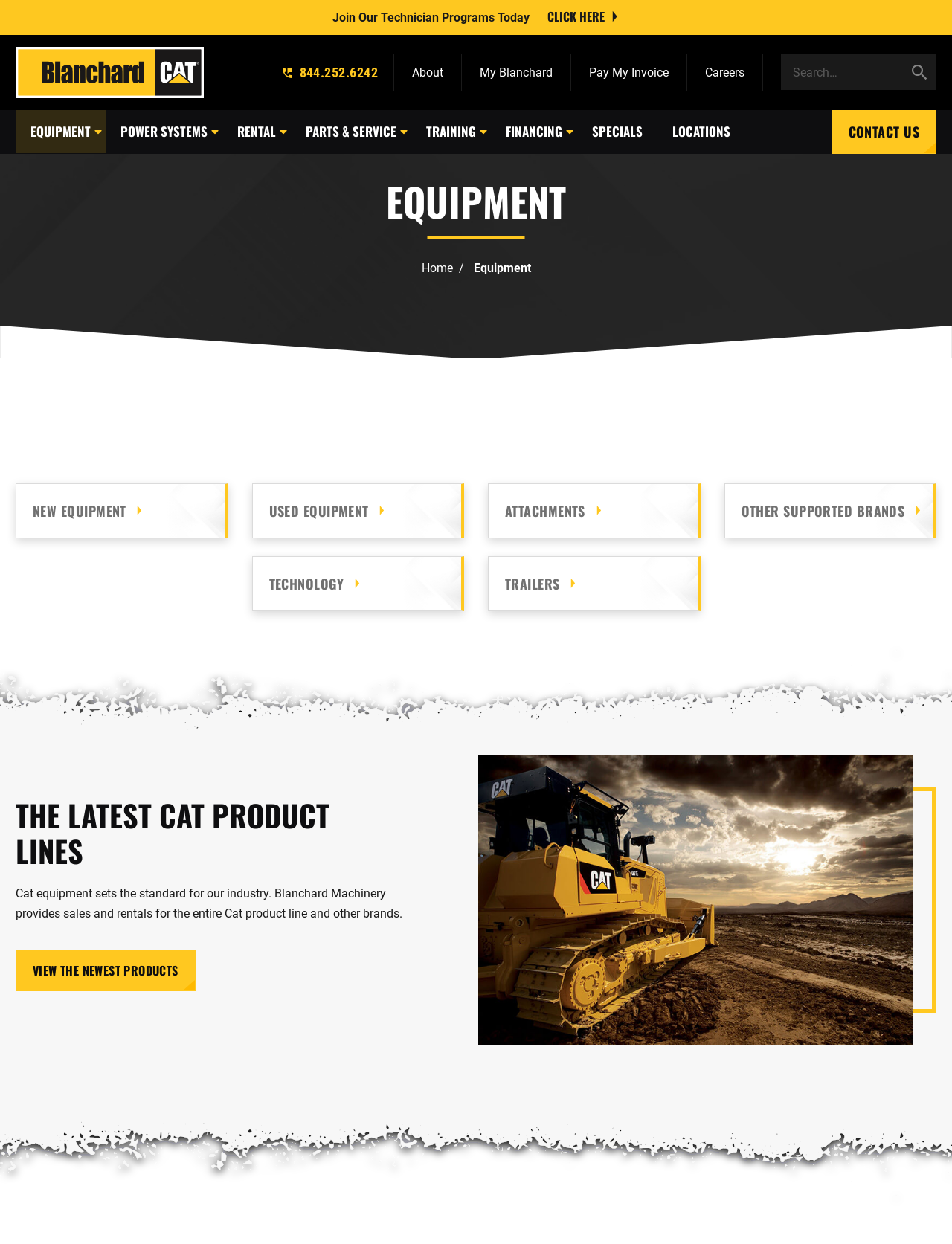Please identify the bounding box coordinates of the element that needs to be clicked to execute the following command: "Reply to the post". Provide the bounding box using four float numbers between 0 and 1, formatted as [left, top, right, bottom].

None